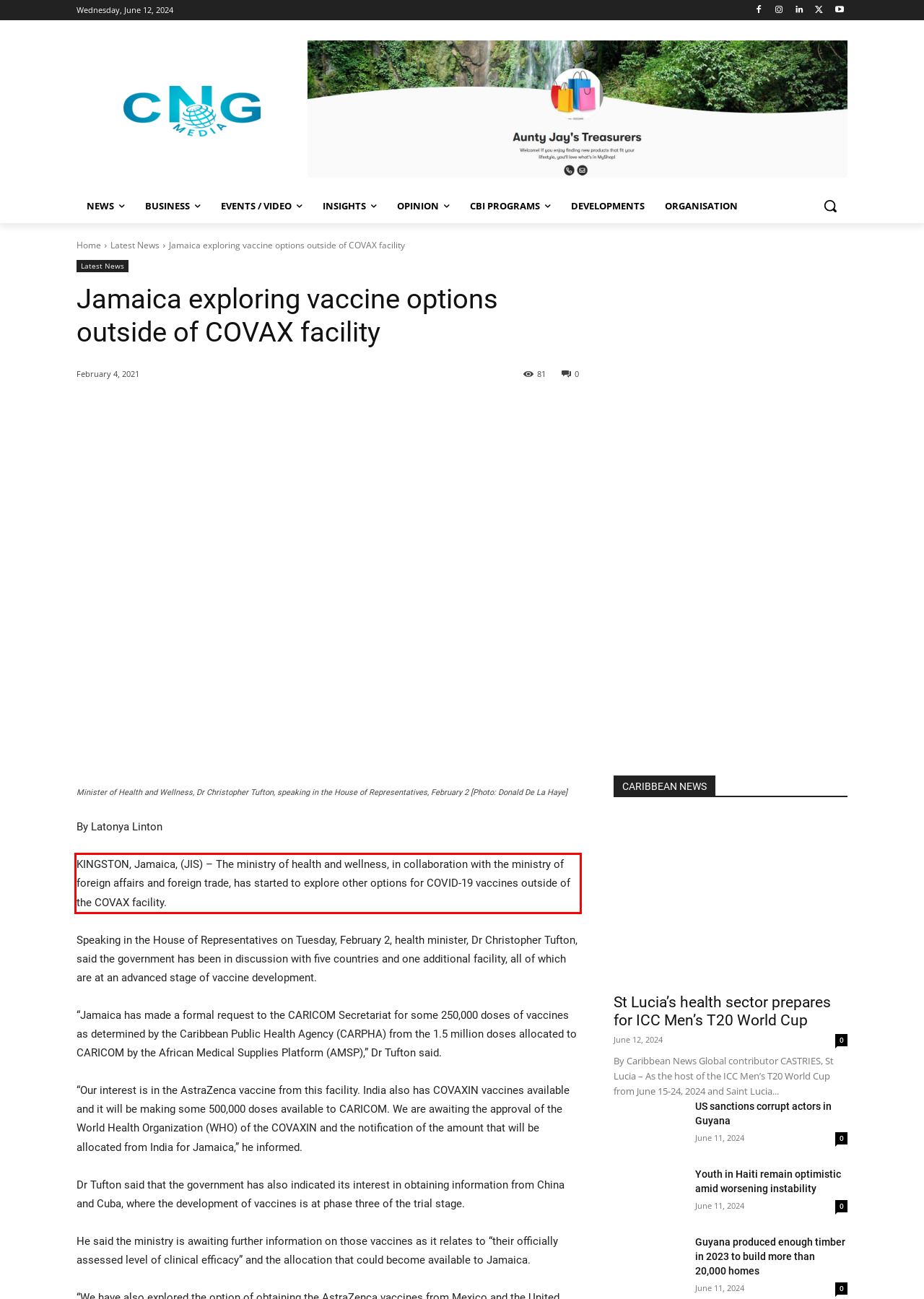Analyze the screenshot of a webpage where a red rectangle is bounding a UI element. Extract and generate the text content within this red bounding box.

KINGSTON, Jamaica, (JIS) – The ministry of health and wellness, in collaboration with the ministry of foreign affairs and foreign trade, has started to explore other options for COVID-19 vaccines outside of the COVAX facility.